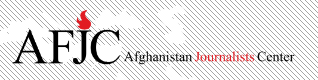What symbol sits atop the 'A' in 'AFJC'?
Answer the question with a single word or phrase, referring to the image.

A red flame